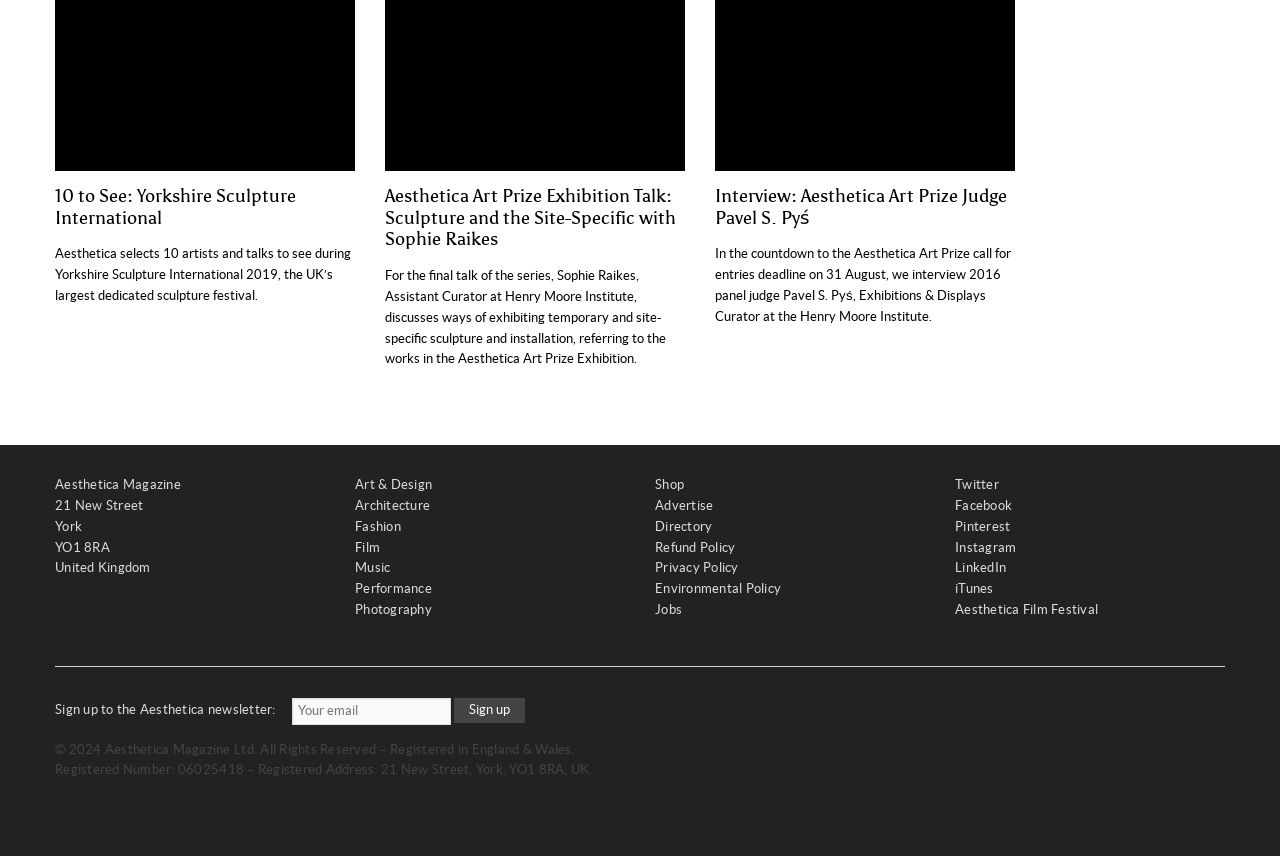Use a single word or phrase to answer the question:
What is the topic of the talk by Sophie Raikes?

Sculpture and the Site-Specific